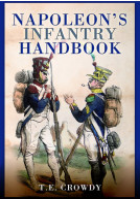What type of headgear do the soldiers wear?
Based on the image, give a concise answer in the form of a single word or short phrase.

Feathered hat